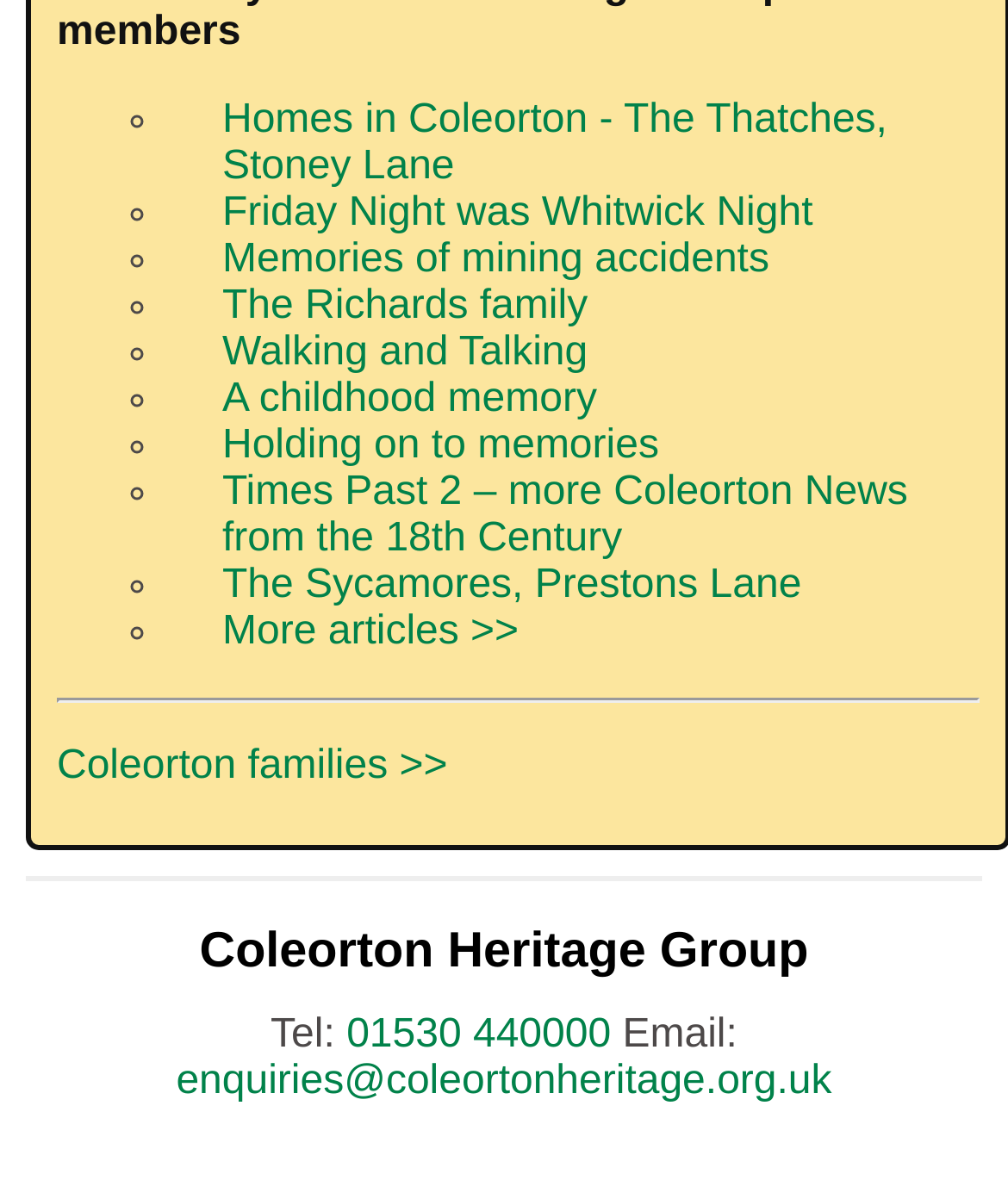What is the email address?
Look at the image and provide a short answer using one word or a phrase.

enquiries@coleortonheritage.org.uk